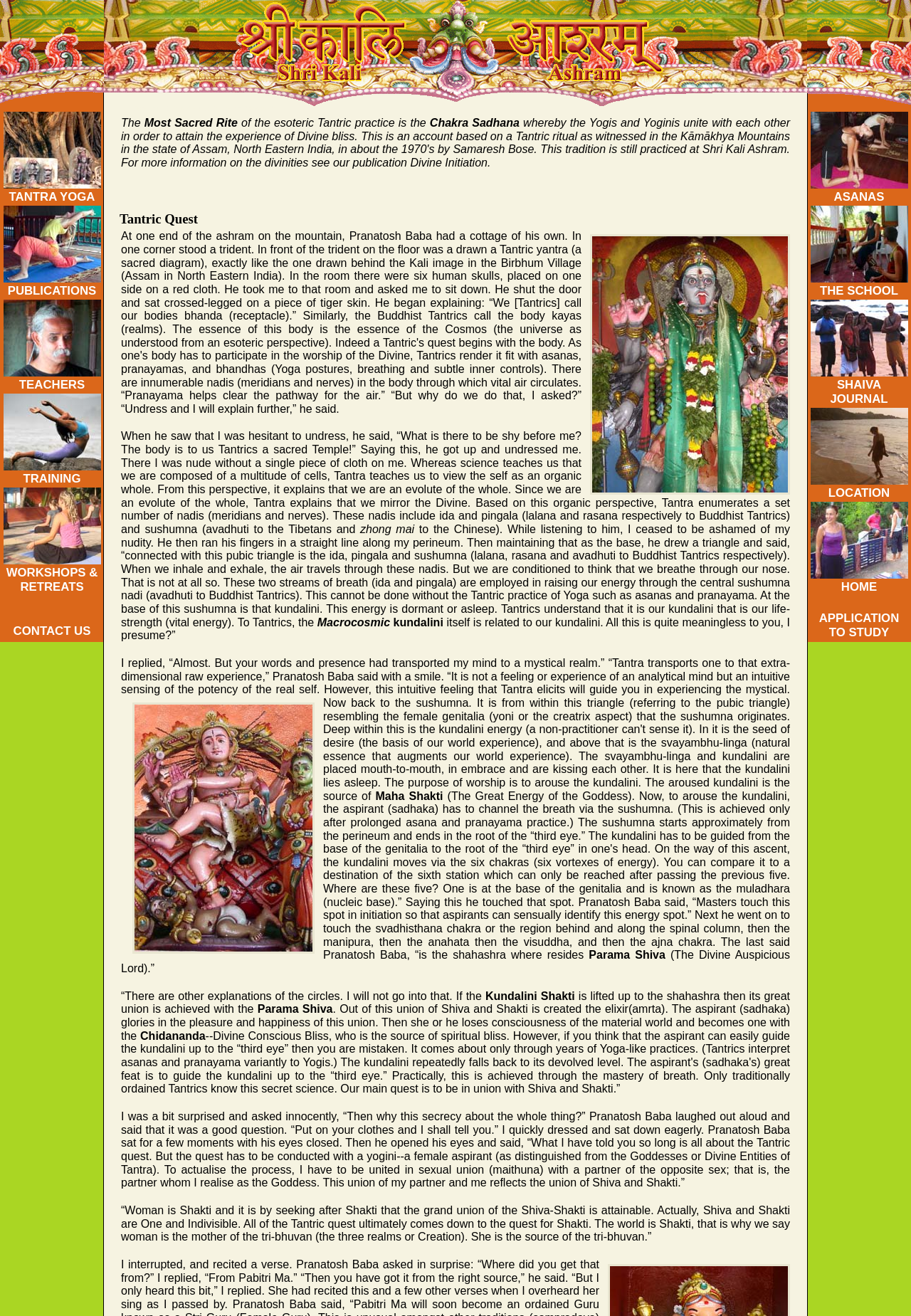Locate the bounding box coordinates of the area that needs to be clicked to fulfill the following instruction: "Click on the CONTACT US link". The coordinates should be in the format of four float numbers between 0 and 1, namely [left, top, right, bottom].

[0.015, 0.475, 0.1, 0.485]